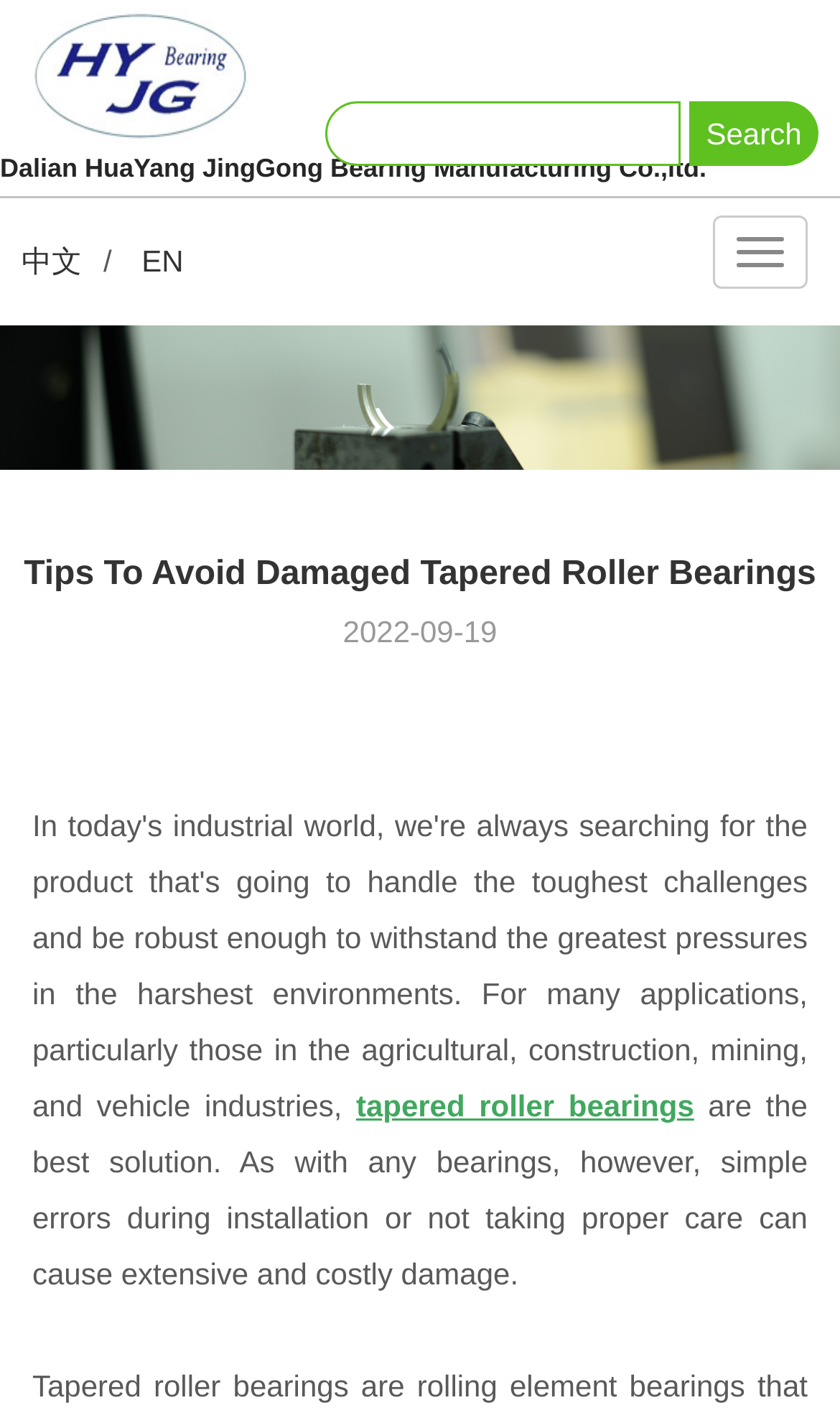Answer the question below in one word or phrase:
What is the company name?

Dalian HuaYang JingGong Bearing Manufacturing Co.,ltd.